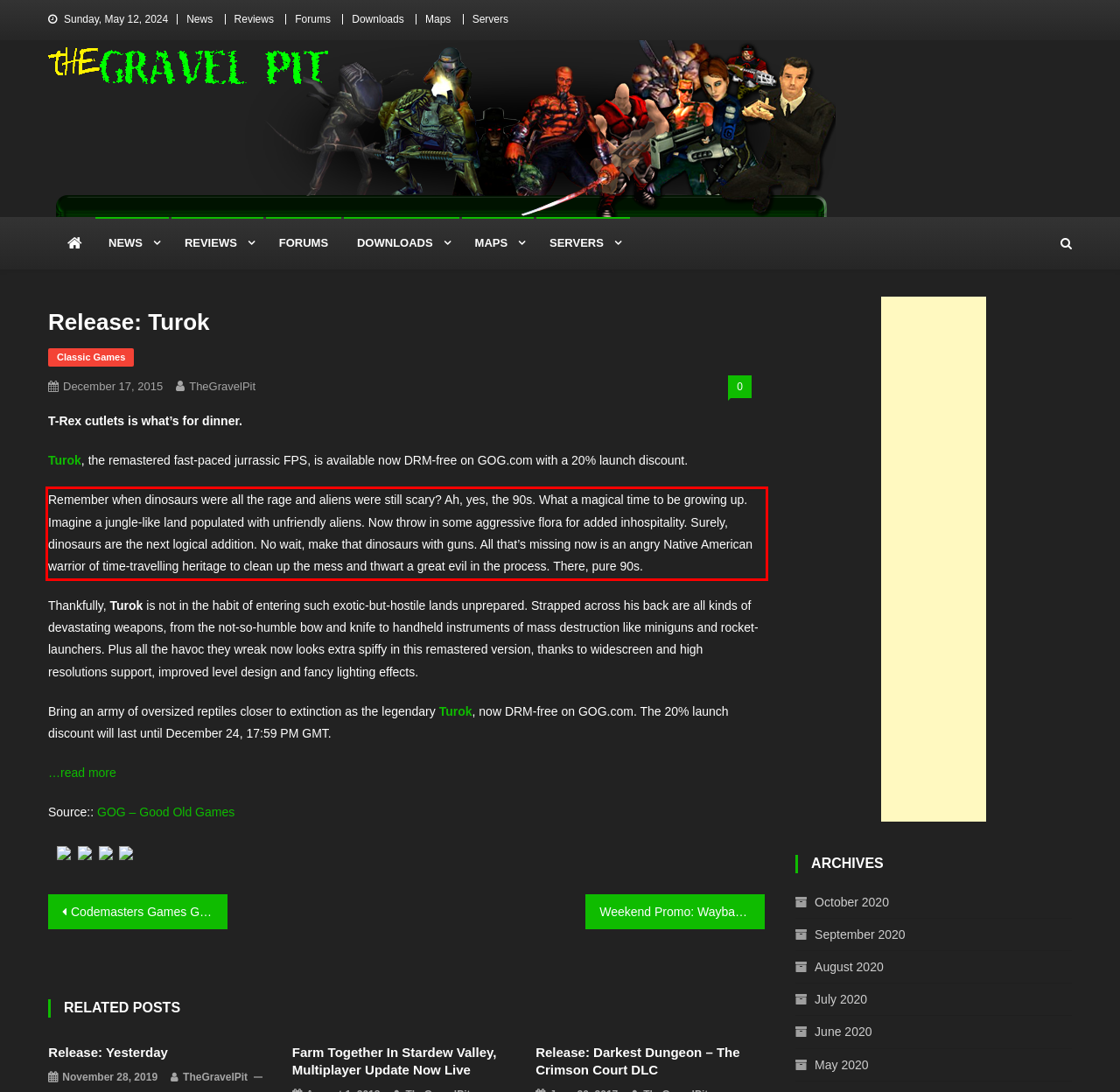Look at the provided screenshot of the webpage and perform OCR on the text within the red bounding box.

Remember when dinosaurs were all the rage and aliens were still scary? Ah, yes, the 90s. What a magical time to be growing up. Imagine a jungle-like land populated with unfriendly aliens. Now throw in some aggressive flora for added inhospitality. Surely, dinosaurs are the next logical addition. No wait, make that dinosaurs with guns. All that’s missing now is an angry Native American warrior of time-travelling heritage to clean up the mess and thwart a great evil in the process. There, pure 90s.